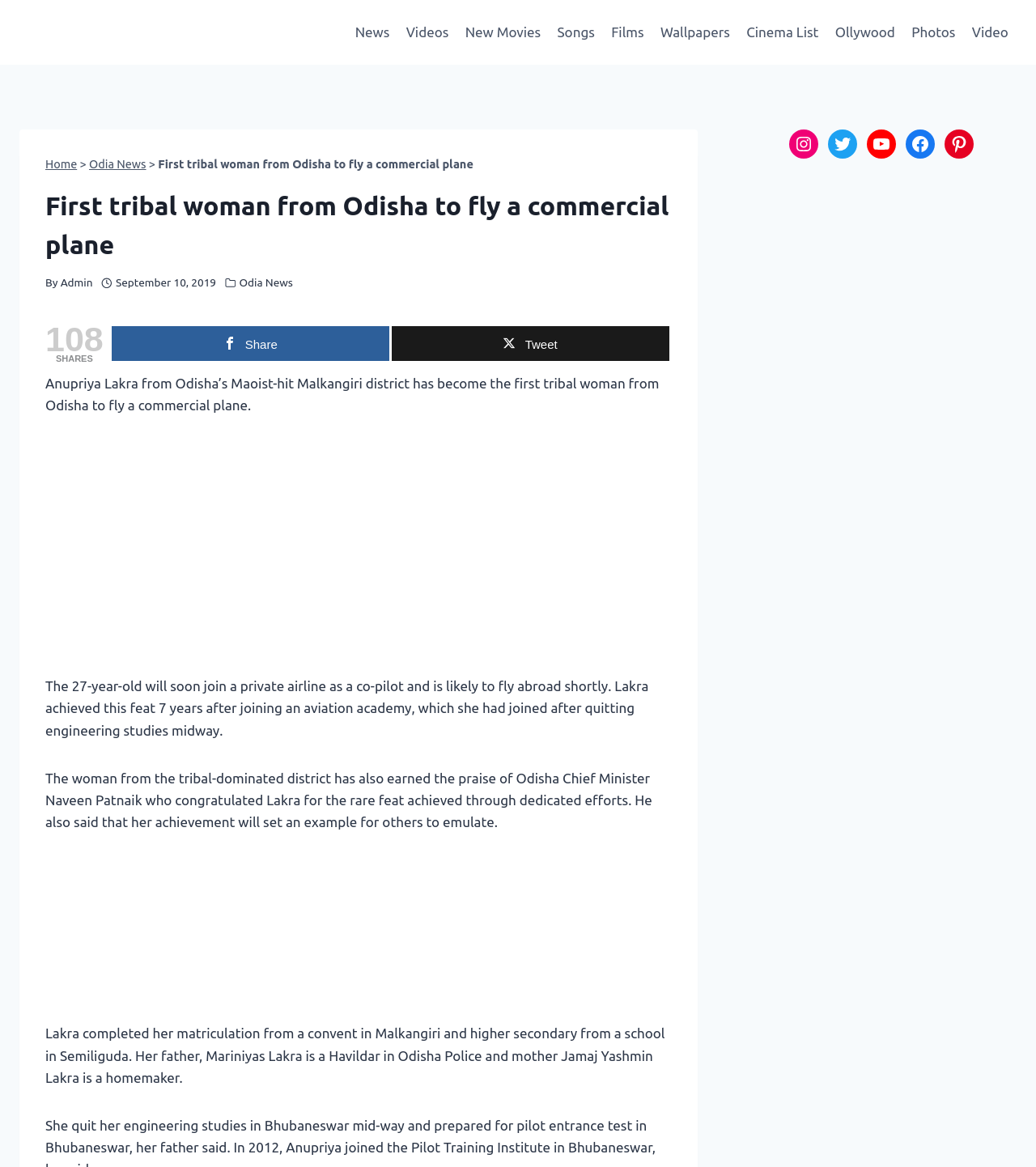Pinpoint the bounding box coordinates of the area that must be clicked to complete this instruction: "Click on the 'Videos' link".

[0.384, 0.011, 0.441, 0.044]